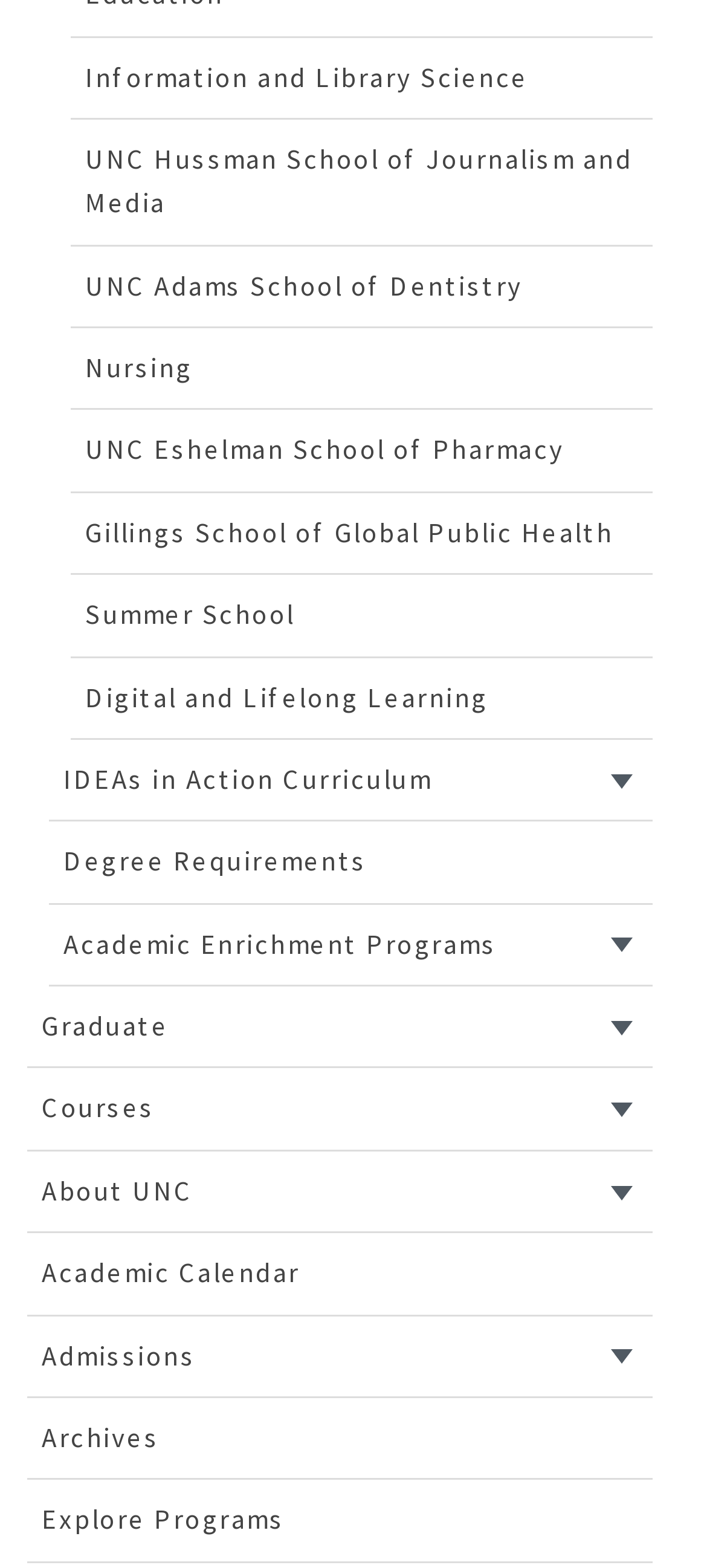Can you find the bounding box coordinates for the element that needs to be clicked to execute this instruction: "View Degree Requirements"? The coordinates should be given as four float numbers between 0 and 1, i.e., [left, top, right, bottom].

[0.069, 0.524, 0.923, 0.577]